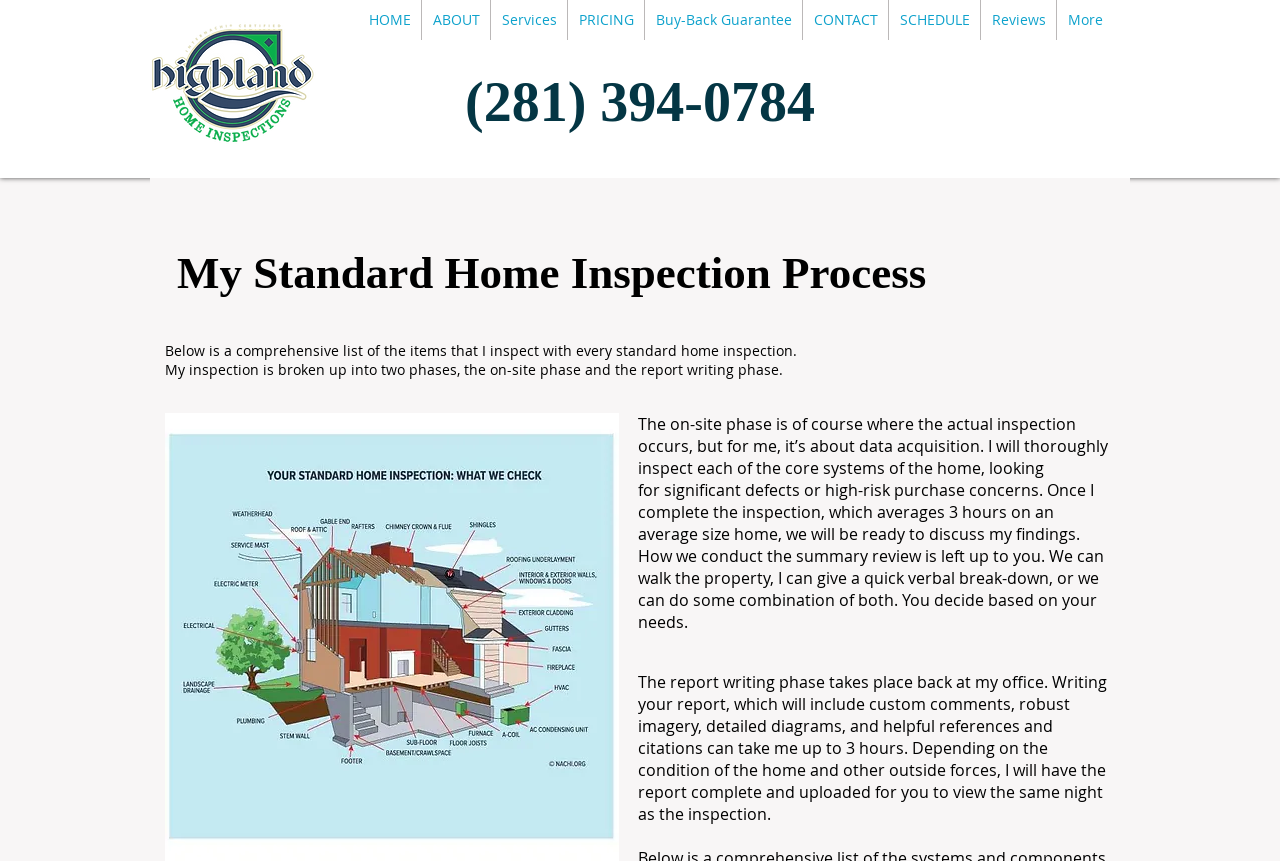Find the bounding box coordinates for the area that should be clicked to accomplish the instruction: "Call the phone number".

[0.207, 0.081, 0.793, 0.156]